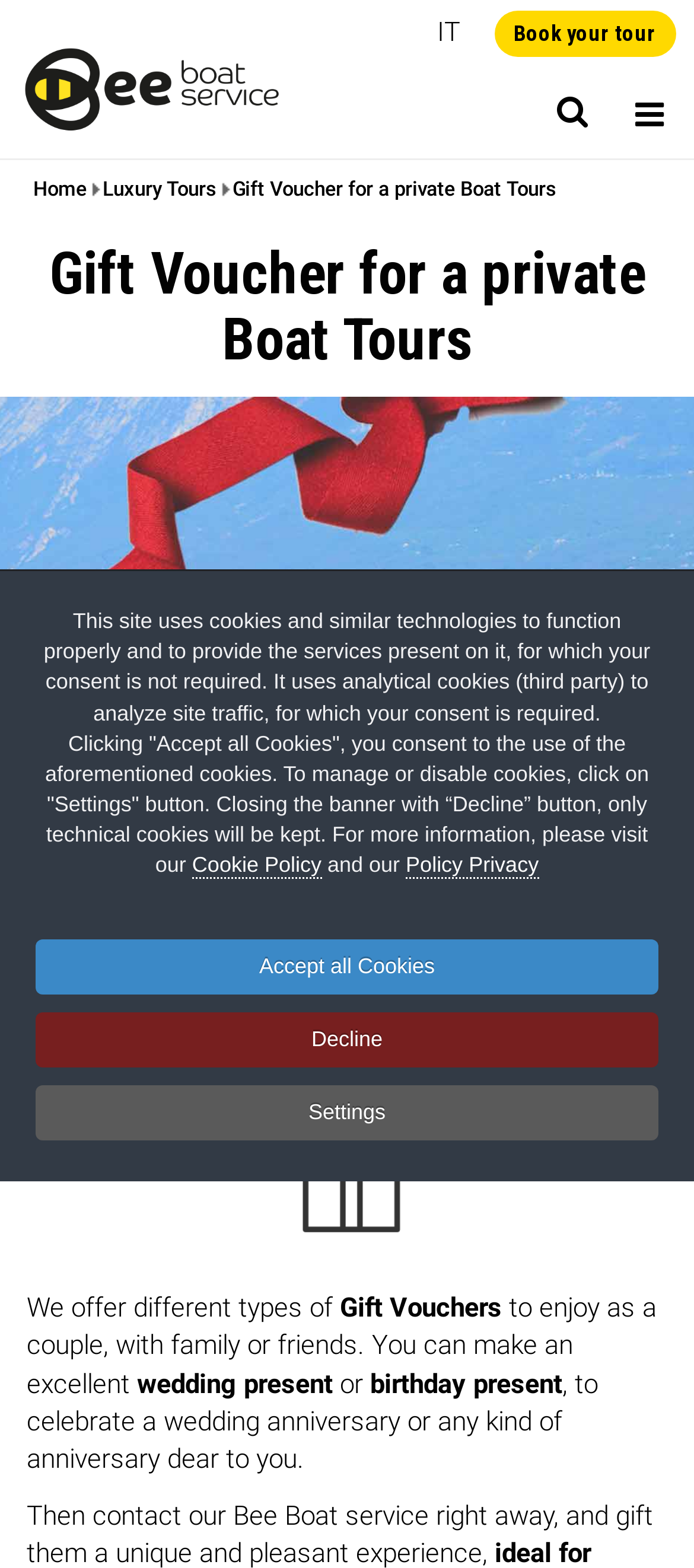Provide a thorough description of the webpage's content and layout.

The webpage appears to be a gift voucher service for private boat tours, specifically on Lake Garda. At the top left, there is a link to "Lake Garda Boat Trips and Lake Garda Tours - Beeboatservice" accompanied by an image. To the right of this, there are links to "IT" and "Book your tour". 

Below these links, there are two buttons with icons, and a link to "Home" and "Luxury Tours" on the left side. The main title "Gift Voucher for a private Boat Tours" is prominently displayed in the middle. 

On the right side, there is a section with social media links, including Facebook, Twitter, and LinkedIn. Below this, there is a link to "Back to services >>". 

The main content of the page is divided into two sections. The first section describes the gift vouchers, stating that they can be enjoyed as a couple, with family or friends, and can be used as a wedding present, birthday present, or to celebrate any kind of anniversary. 

The second section appears to be a cookie policy notification, which informs users about the use of cookies on the site and provides options to accept, decline, or manage cookies. There are also links to the "Cookie Policy" and "Policy Privacy" pages.